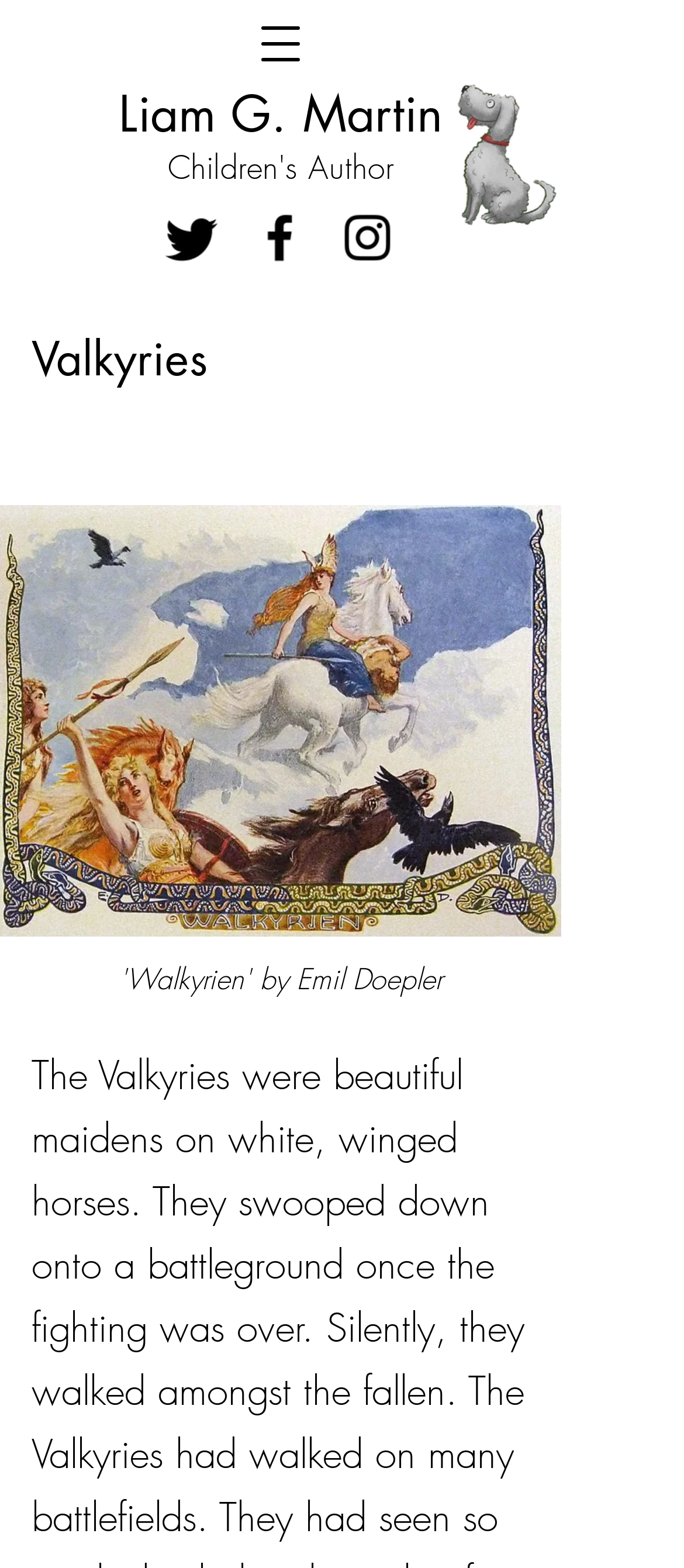What is the main image on the webpage?
Please use the image to provide a one-word or short phrase answer.

Dog Cutout _edited.png